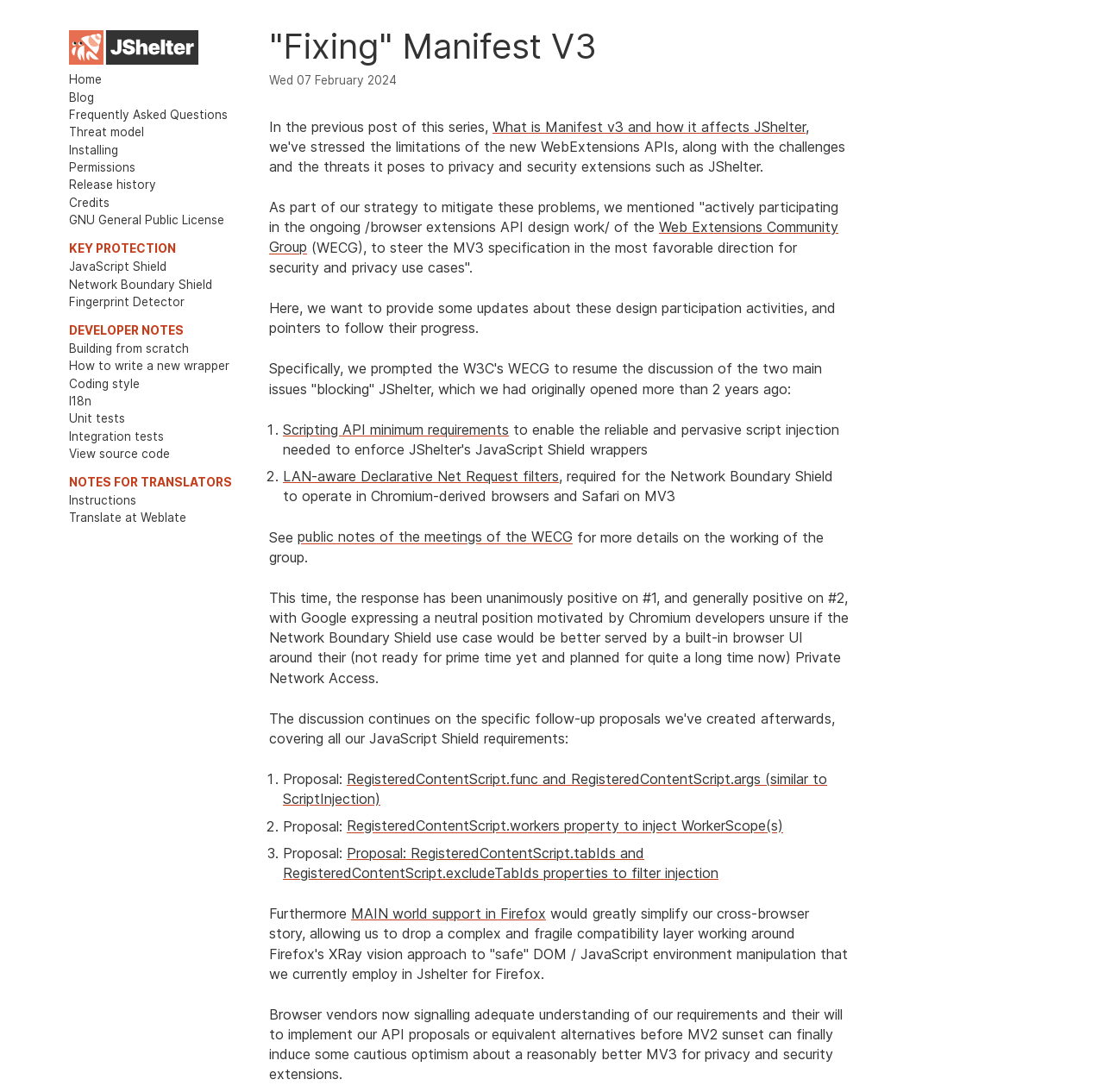Please determine the bounding box coordinates, formatted as (top-left x, top-left y, bottom-right x, bottom-right y), with all values as floating point numbers between 0 and 1. Identify the bounding box of the region described as: GNU General Public License

[0.062, 0.194, 0.219, 0.21]